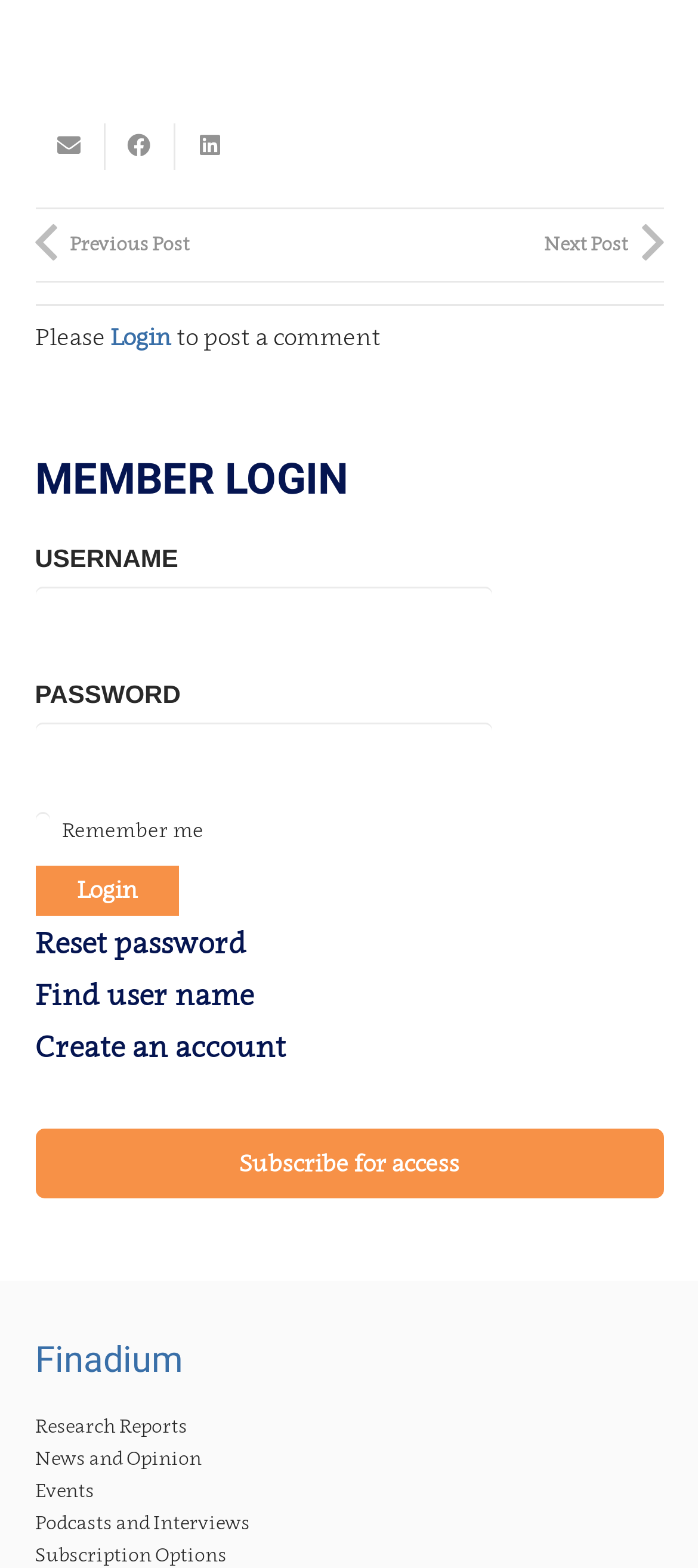What can be done with the 'Reset password' link?
Give a comprehensive and detailed explanation for the question.

The 'Reset password' link is located in a table row with other login-related elements, suggesting that it is used to reset a forgotten password. The link is also placed near the 'Login' button, implying that it is an alternative action for users who cannot log in.